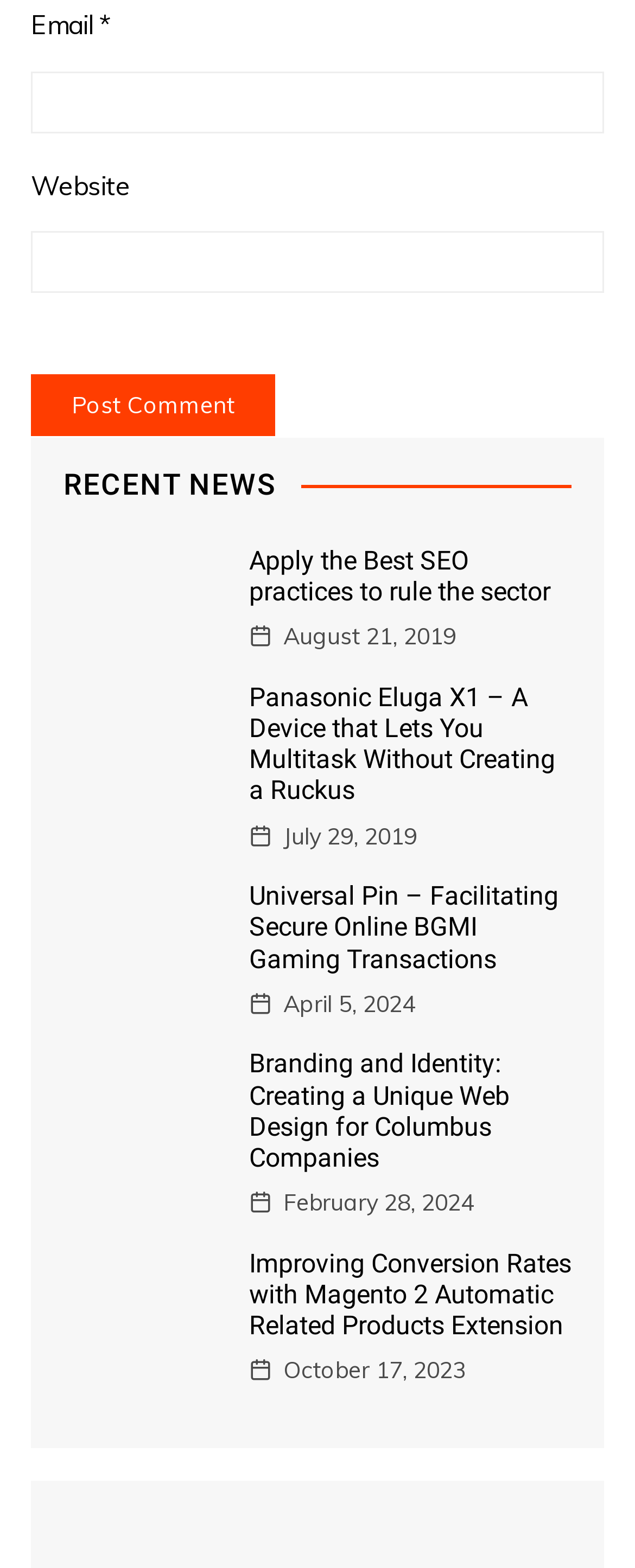Can you identify the bounding box coordinates of the clickable region needed to carry out this instruction: 'Read recent news about Apply the Best SEO practices to rule the sector'? The coordinates should be four float numbers within the range of 0 to 1, stated as [left, top, right, bottom].

[0.1, 0.368, 0.315, 0.389]